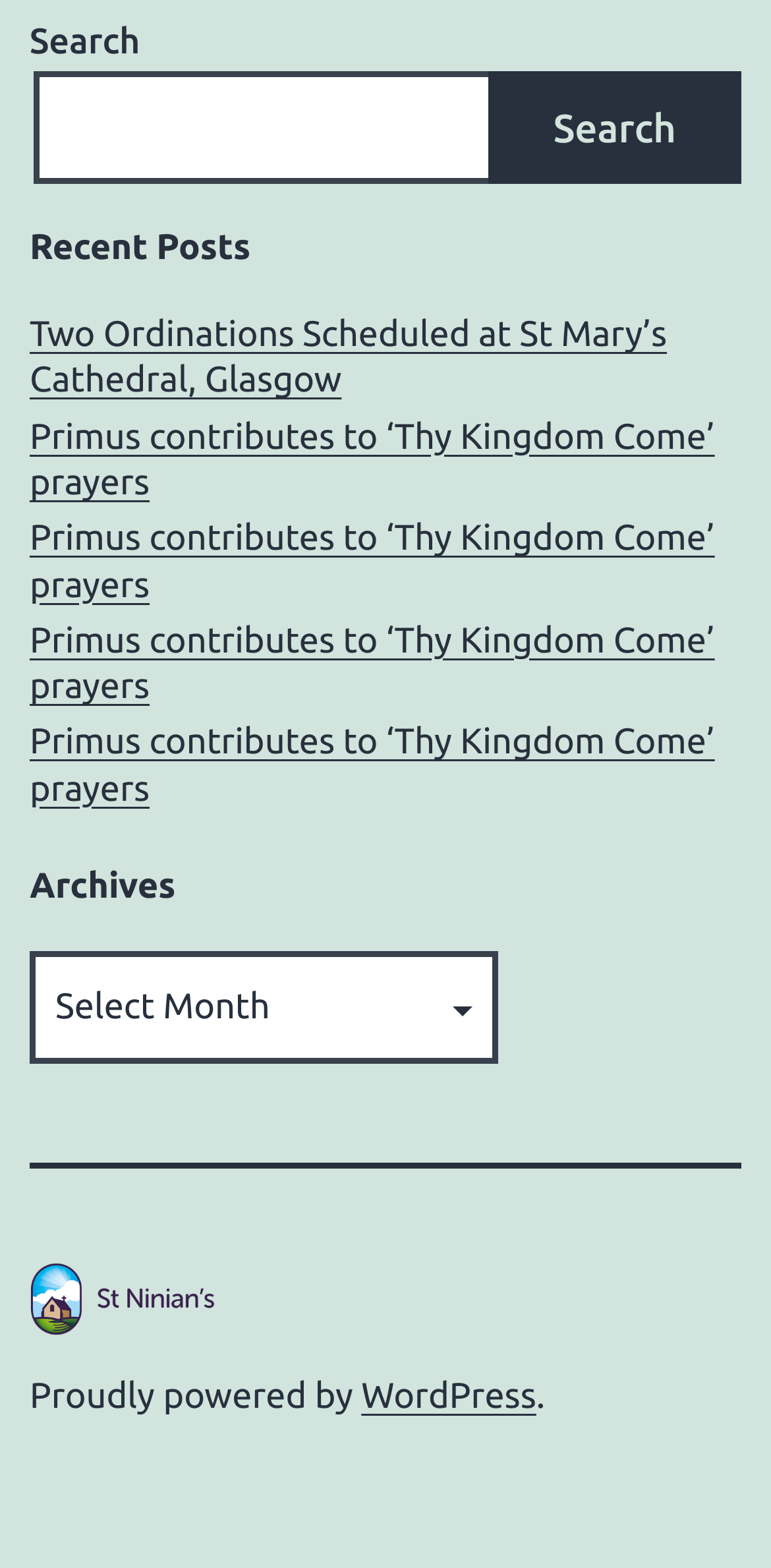Utilize the information from the image to answer the question in detail:
How many links are under 'Recent Posts'?

I counted the number of links under the 'Recent Posts' heading, which are 'Two Ordinations Scheduled at St Mary’s Cathedral, Glasgow', 'Primus contributes to ‘Thy Kingdom Come’ prayers' (four times). Therefore, there are 5 links in total.